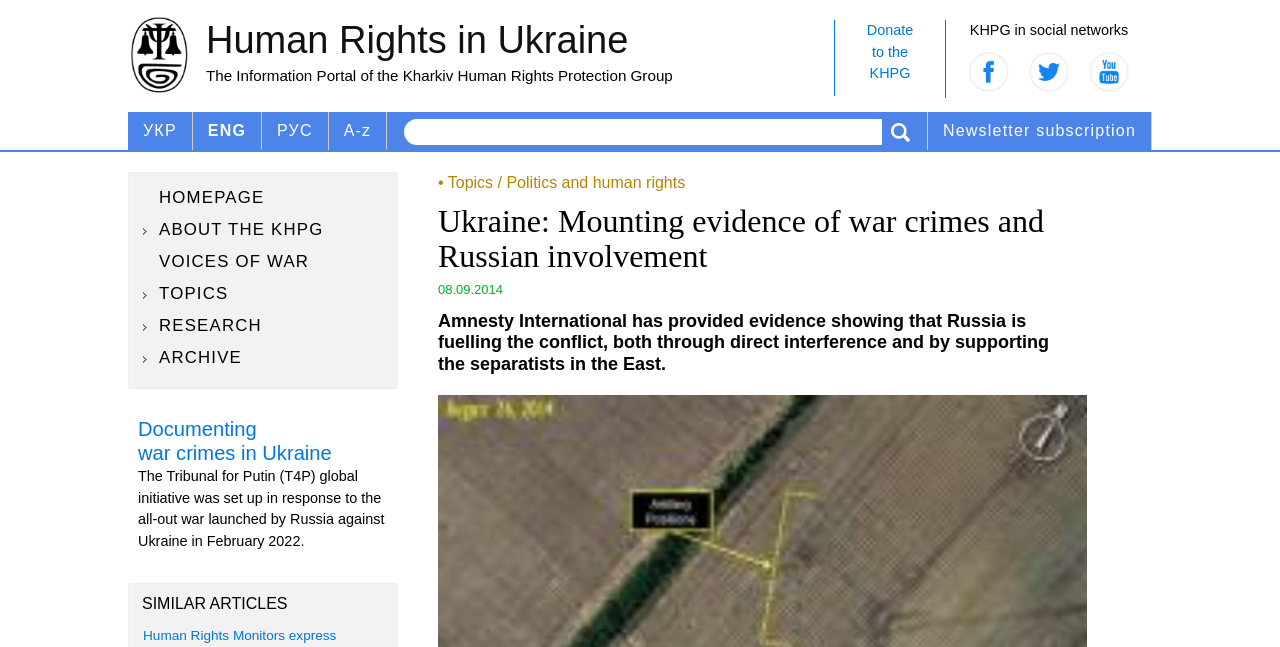Determine the bounding box coordinates for the area that should be clicked to carry out the following instruction: "Switch to Ukrainian language".

[0.1, 0.173, 0.15, 0.232]